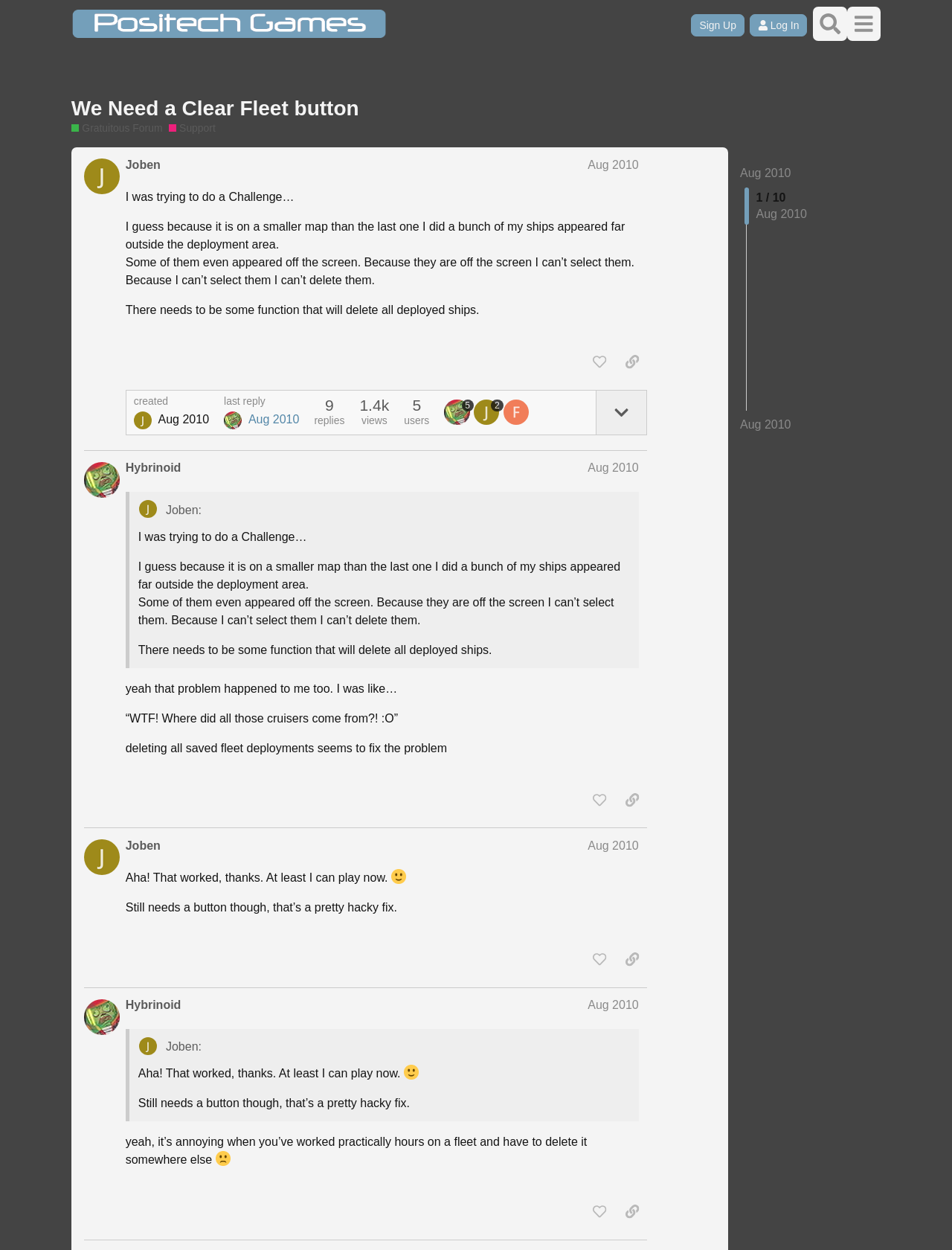Using the provided element description: "last reply Aug 2010", determine the bounding box coordinates of the corresponding UI element in the screenshot.

[0.235, 0.317, 0.314, 0.343]